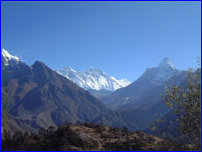Provide a brief response to the question below using a single word or phrase: 
What region do the majestic Himalayan mountains belong to?

Khumbu region